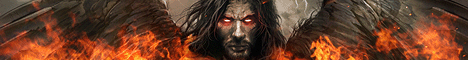What is surrounding the figure?
Refer to the image and give a detailed answer to the query.

According to the caption, the figure is 'enveloping' by 'fiery flames', which accentuates the menacing aura and suggests an association with heat and passion.